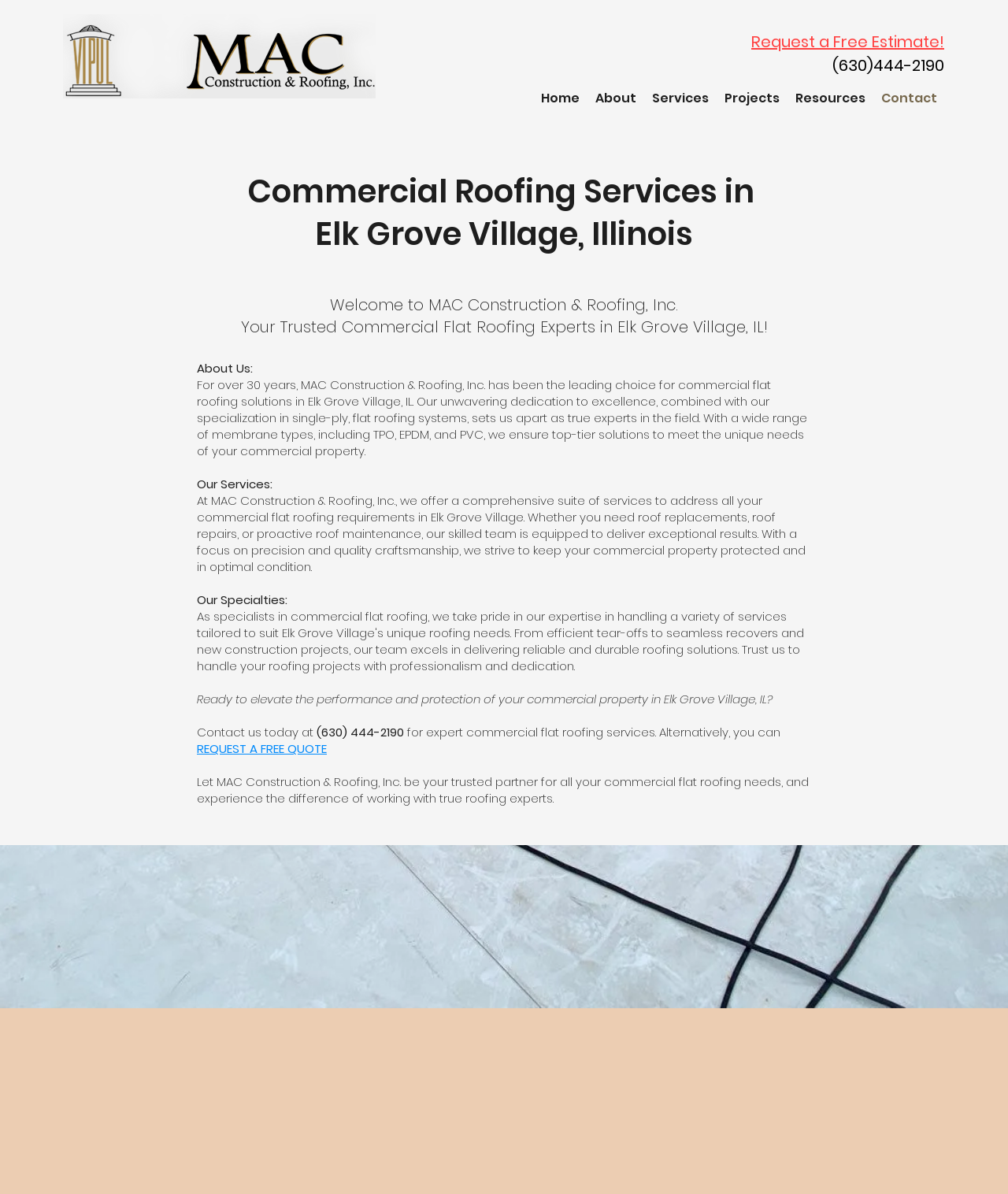Given the webpage screenshot and the description, determine the bounding box coordinates (top-left x, top-left y, bottom-right x, bottom-right y) that define the location of the UI element matching this description: REQUEST A FREE QUOTE

[0.195, 0.62, 0.324, 0.634]